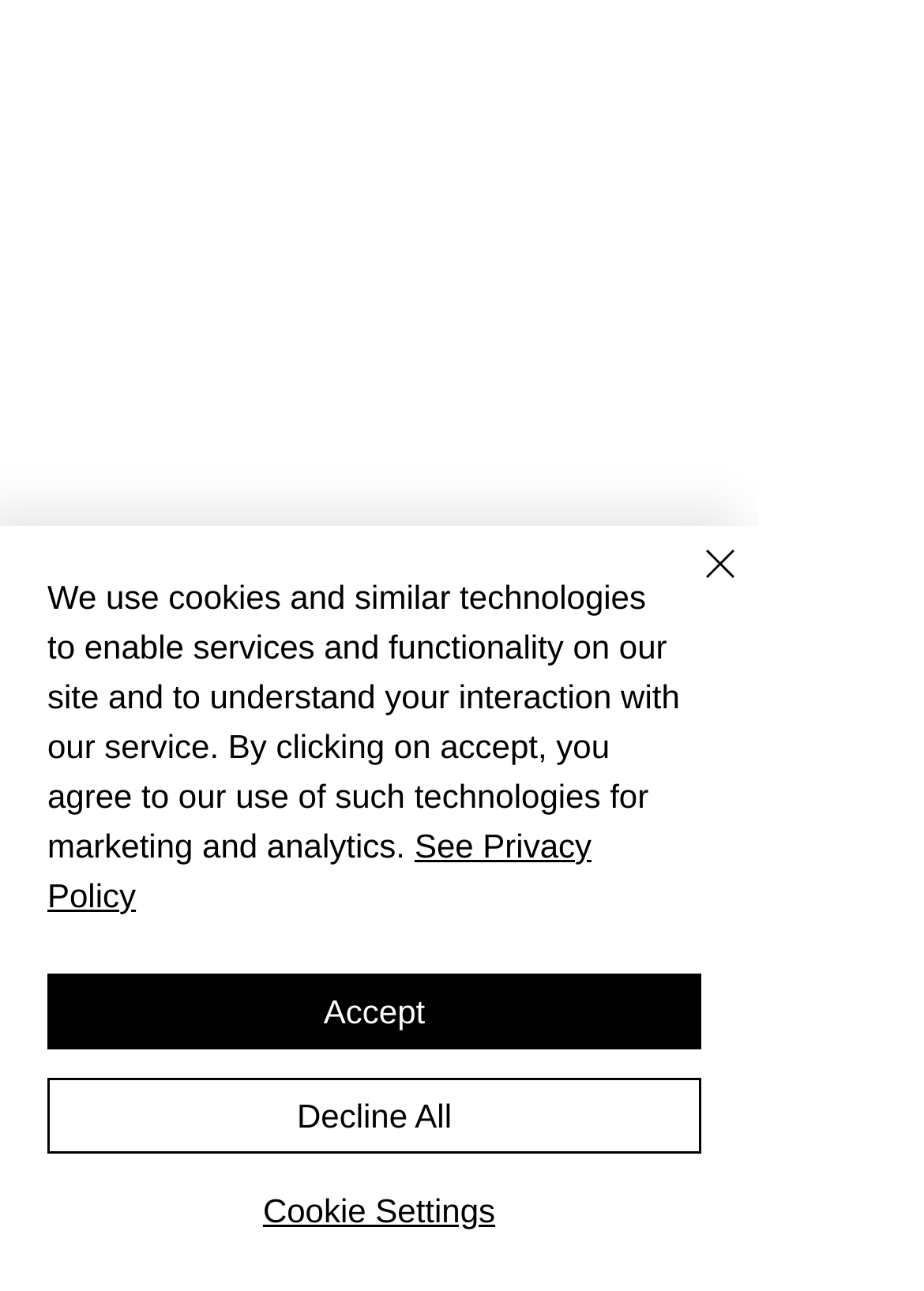Explain the contents of the webpage comprehensively.

The webpage has a prominent alert message at the top, taking up about 40% of the screen's height, which informs users about the use of cookies and similar technologies on the site. This alert is accompanied by a link to the "Privacy Policy" on the right side, and three buttons below it: "Accept", "Decline All", and "Cookie Settings". 

On the top-right corner of the alert, there is a "Close" button with a small "Close" icon next to it. The "Close" button is positioned slightly above the middle of the alert box.